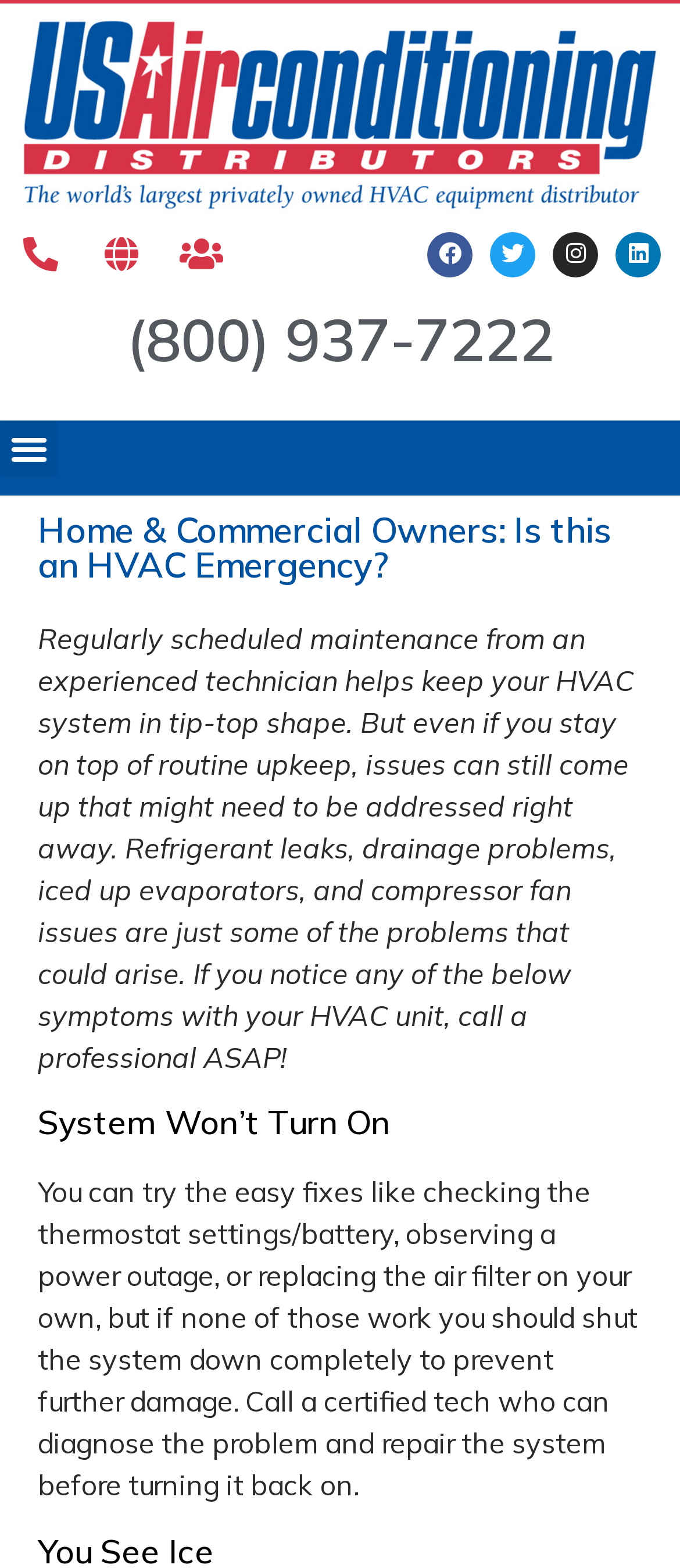Show the bounding box coordinates for the HTML element described as: "Menu".

[0.0, 0.268, 0.085, 0.305]